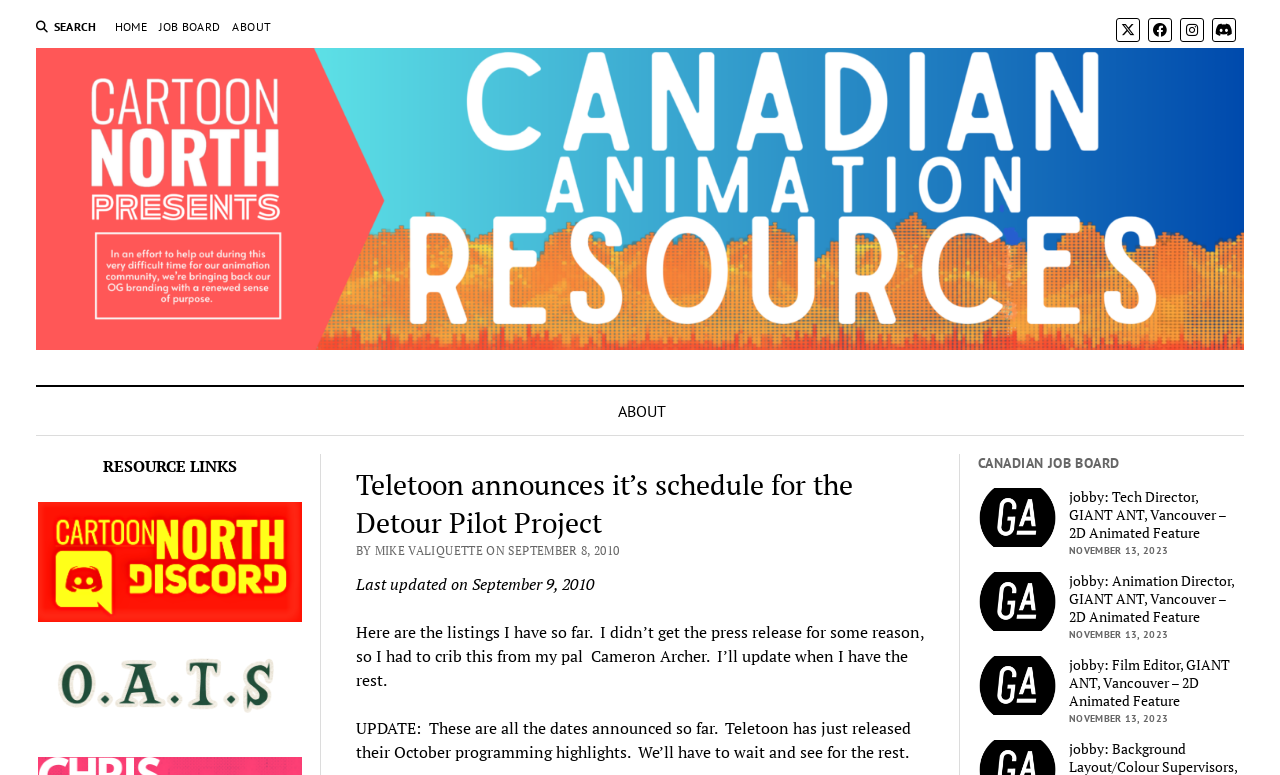What is the date of the latest job posting?
Please utilize the information in the image to give a detailed response to the question.

I found the date of the latest job posting by looking at the static text elements with dates. The latest date I found was 'NOVEMBER 13, 2023', which is associated with multiple job postings.